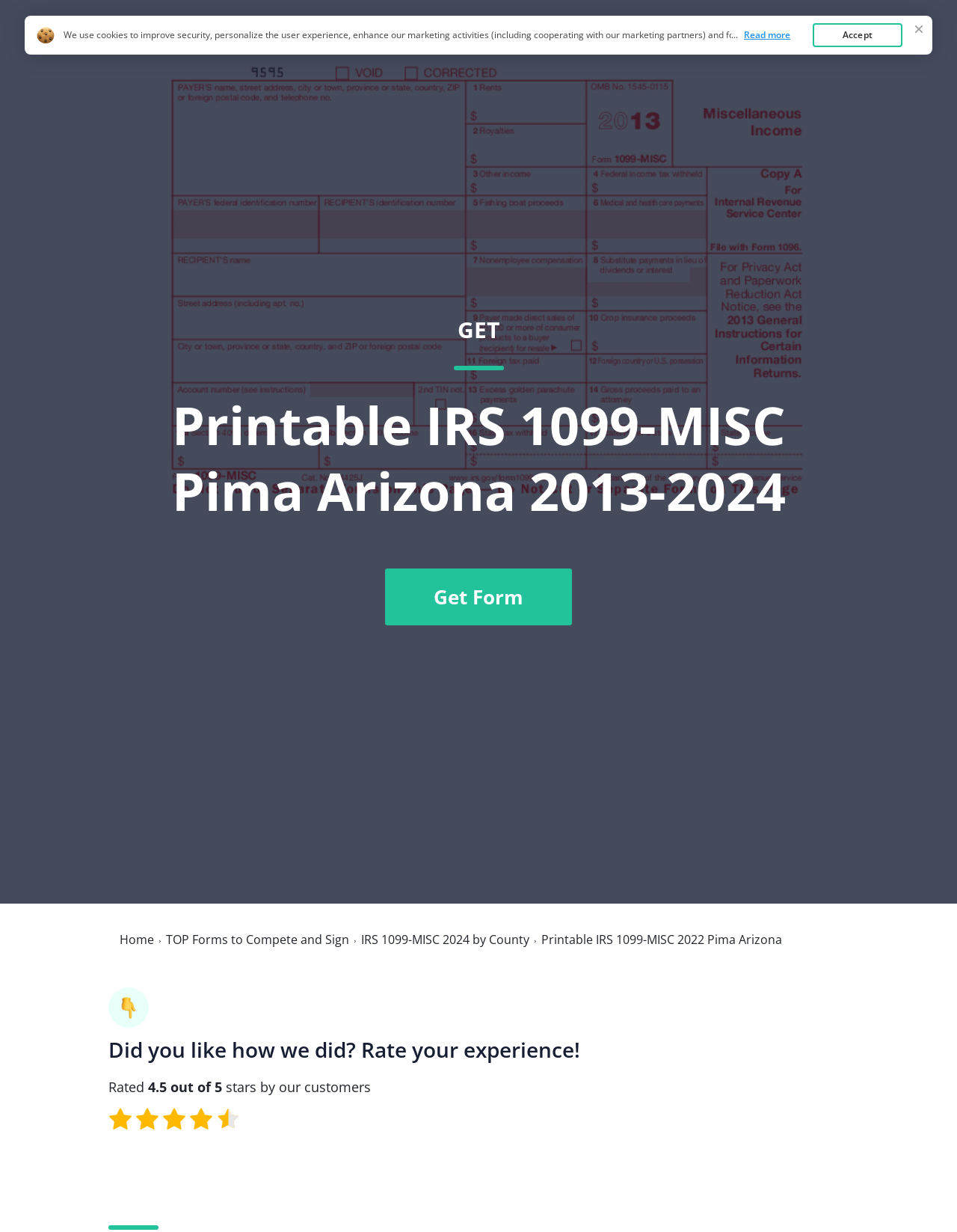Identify the bounding box for the UI element described as: "2013 Form 1099 Misc". The coordinates should be four float numbers between 0 and 1, i.e., [left, top, right, bottom].

[0.117, 0.03, 0.316, 0.046]